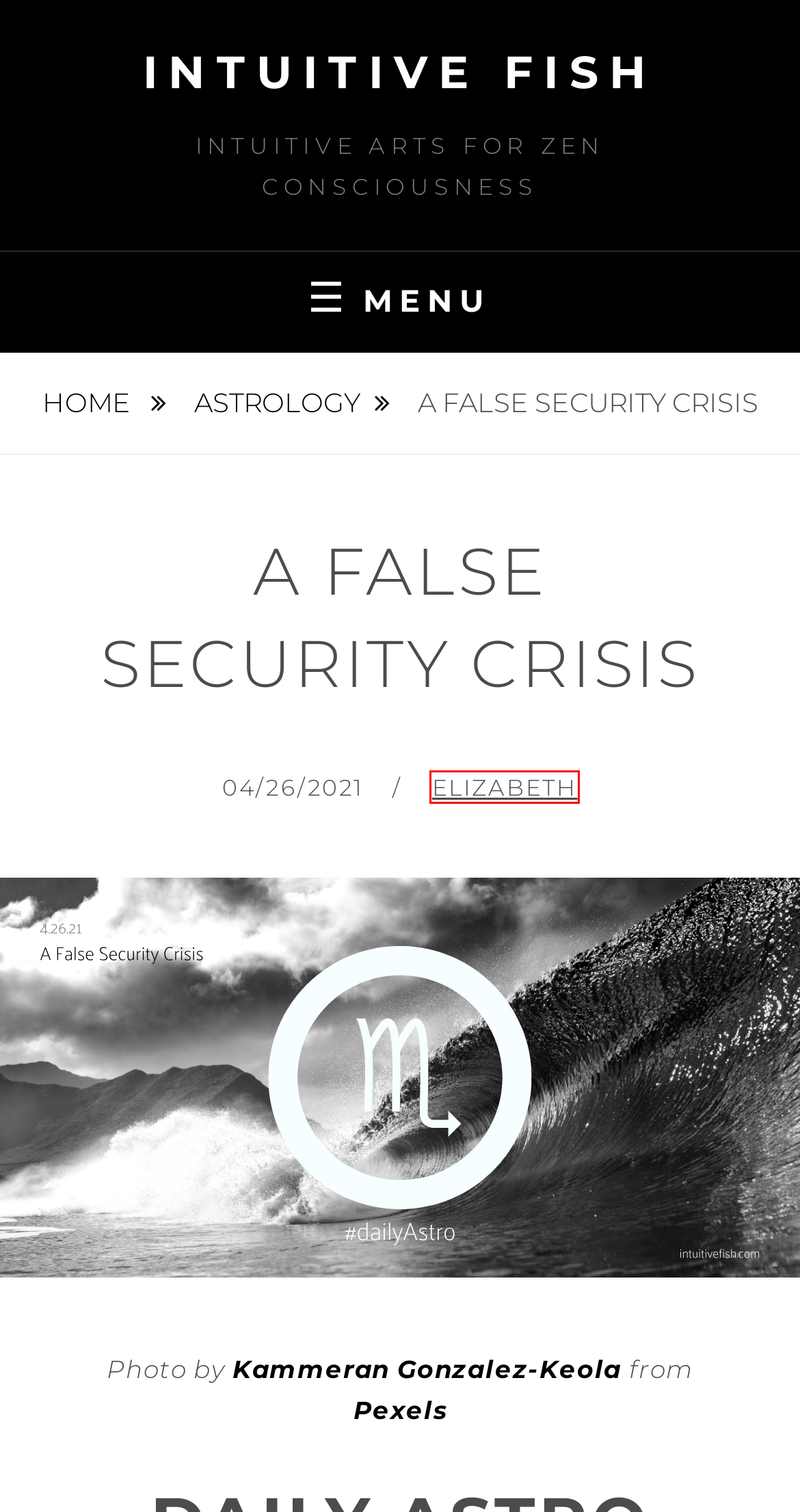You are presented with a screenshot of a webpage with a red bounding box. Select the webpage description that most closely matches the new webpage after clicking the element inside the red bounding box. The options are:
A. court cards – Intuitive Fish
B. Intuitive Fish – Intuitive Arts for Zen Consciousness
C. tarot symbolism – Intuitive Fish
D. Astrology – Intuitive Fish
E. Tarot – Intuitive Fish
F. Elizabeth – Intuitive Fish
G. tarot and astrology – Intuitive Fish
H. tarot kings – Intuitive Fish

F